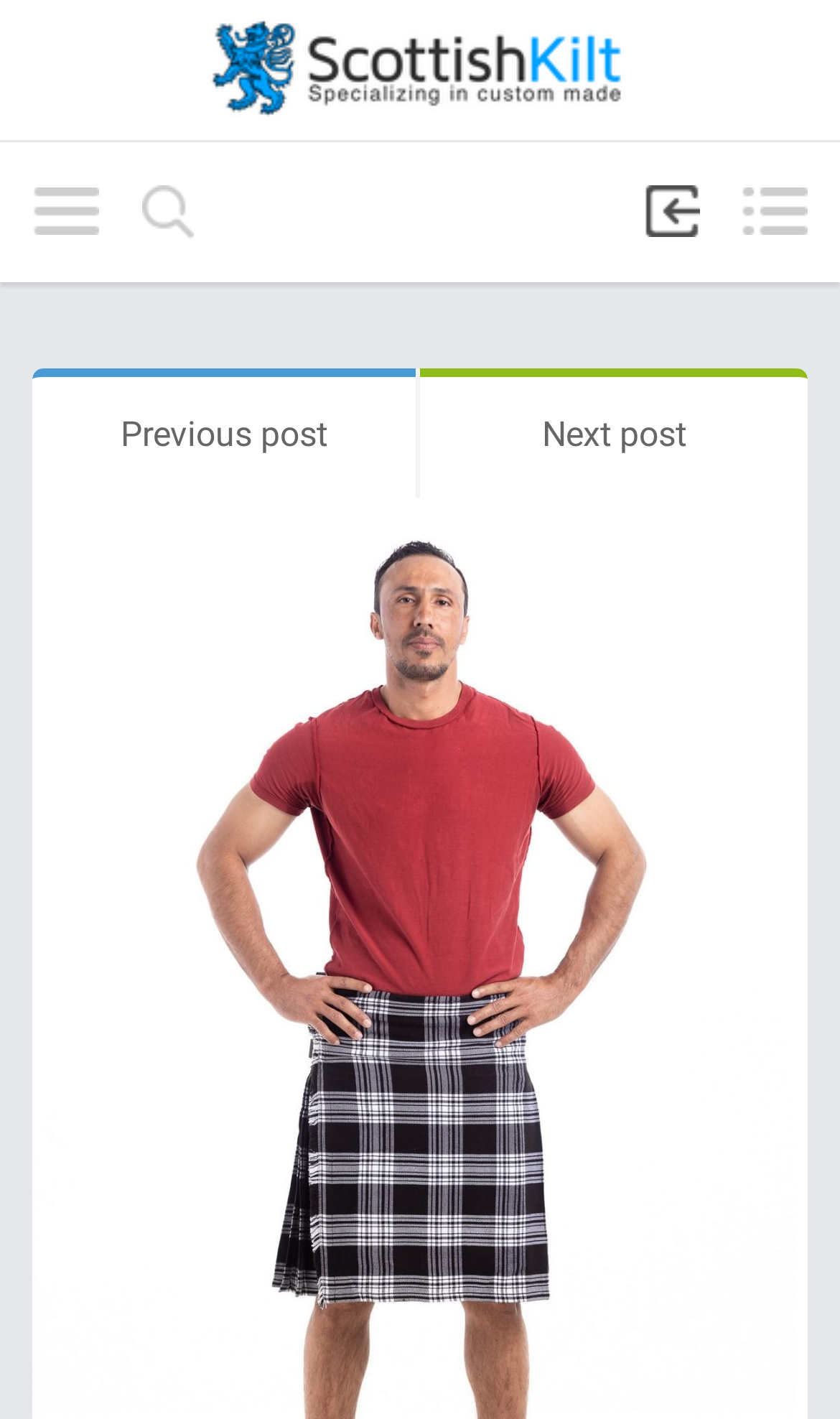Describe every aspect of the webpage comprehensively.

The webpage is about Clan Menzies Tartan Kilt, with a focus on purchasing tartan fabric and related Scottish clothing items. At the top left corner, there is a prominent link to "Top Kilt" accompanied by a small image. Below this, there are several links to navigate the website, including "Categories", "Search", "Sign in", and "Menu", which are positioned horizontally across the top of the page. 

On the left side, there are also links to navigate through blog posts, with "Previous post" and "Next post" options. The webpage appears to be an e-commerce site, with a promotional message in the meta description offering a 10% discount code for purchases.